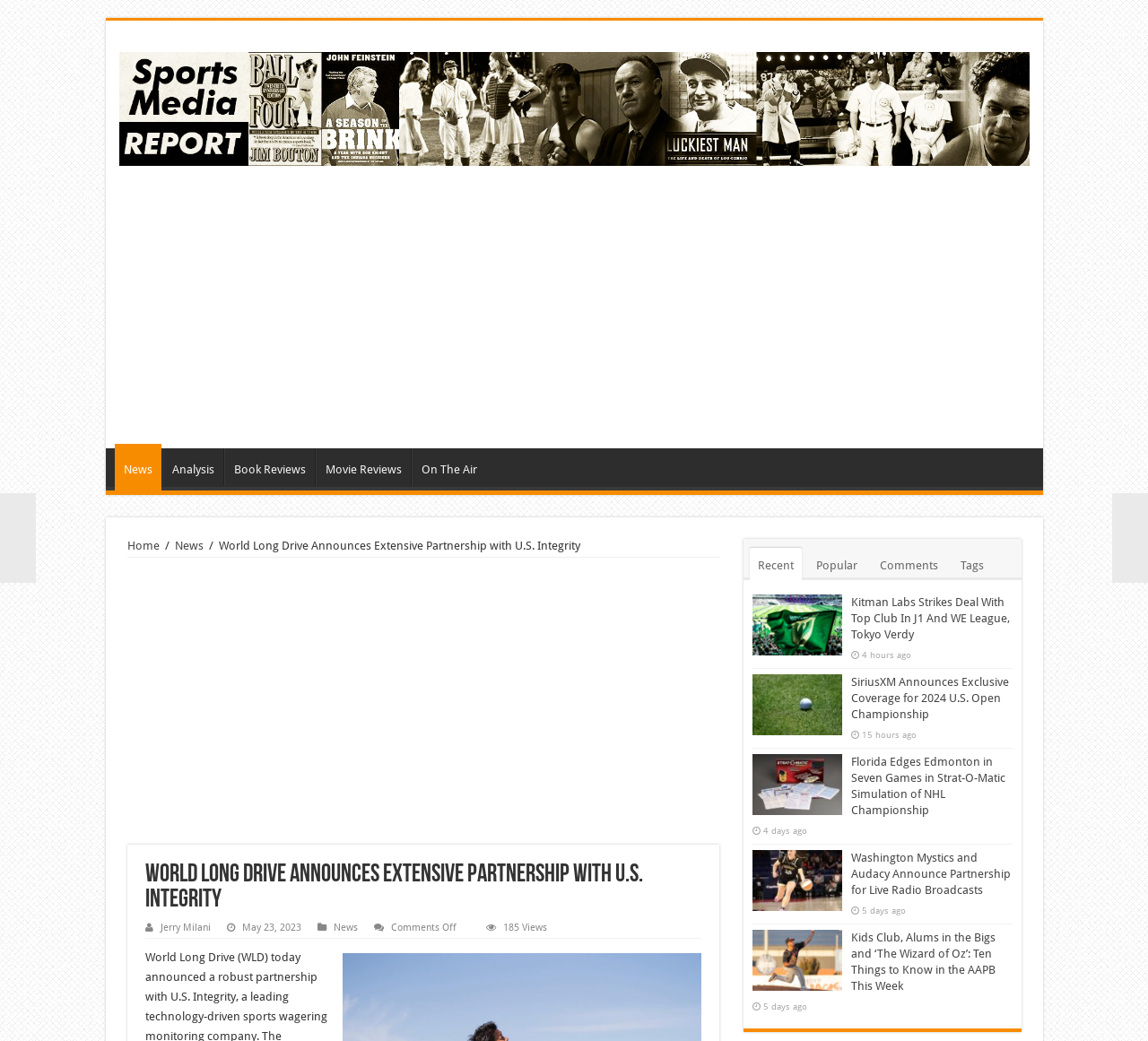Produce an elaborate caption capturing the essence of the webpage.

The webpage appears to be a news article or blog post from a sports media outlet. At the top, there is a heading that reads "Sports Media Report" with an accompanying image. Below this, there is an advertisement iframe.

The main content of the page is divided into two sections. On the left, there is a navigation menu with links to different categories such as "News", "Analysis", "Book Reviews", and "Movie Reviews". Below this, there is a link to the "Home" page, followed by a breadcrumb trail indicating the current page's location.

On the right, the main article is displayed. The title of the article is "World Long Drive Announces Extensive Partnership with U.S. Integrity" and is accompanied by a heading with the same text. The article's author, Jerry Milani, is credited, and the publication date, May 23, 2023, is displayed. There are also links to related news articles and a comment section.

Below the main article, there is a section featuring recent news articles. Each article is displayed with a heading, a brief summary, and a timestamp indicating when it was published. There are also links to view more articles, sorted by categories such as "Recent", "Popular", and "Comments".

Throughout the page, there are several advertisements and iframes, including a large iframe at the bottom of the page.